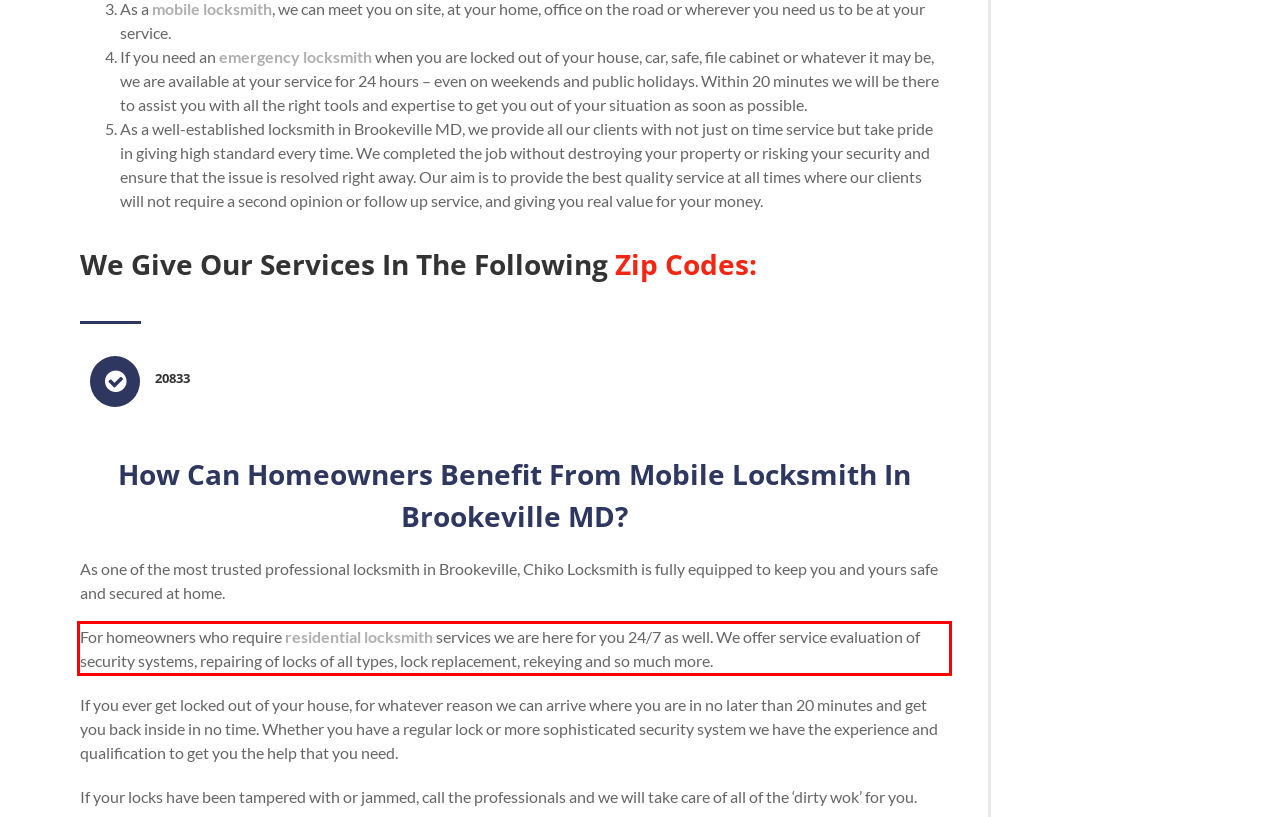You have a webpage screenshot with a red rectangle surrounding a UI element. Extract the text content from within this red bounding box.

For homeowners who require residential locksmith services we are here for you 24/7 as well. We offer service evaluation of security systems, repairing of locks of all types, lock replacement, rekeying and so much more.